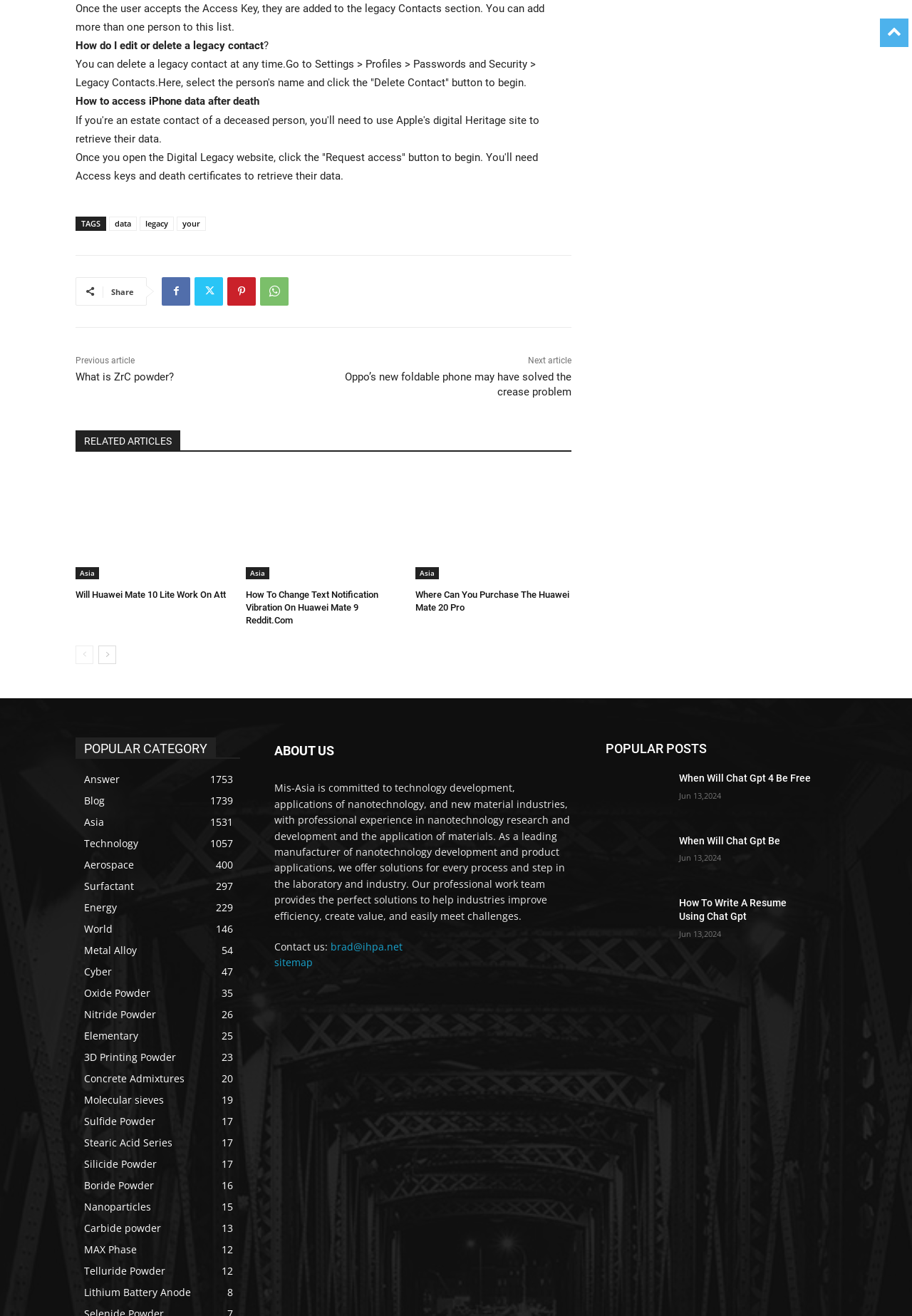Pinpoint the bounding box coordinates of the element that must be clicked to accomplish the following instruction: "Click on 'About us'". The coordinates should be in the format of four float numbers between 0 and 1, i.e., [left, top, right, bottom].

[0.301, 0.566, 0.366, 0.576]